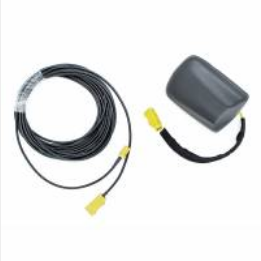Respond to the following question using a concise word or phrase: 
What is the purpose of this antenna kit?

Enhanced satellite radio and GPS